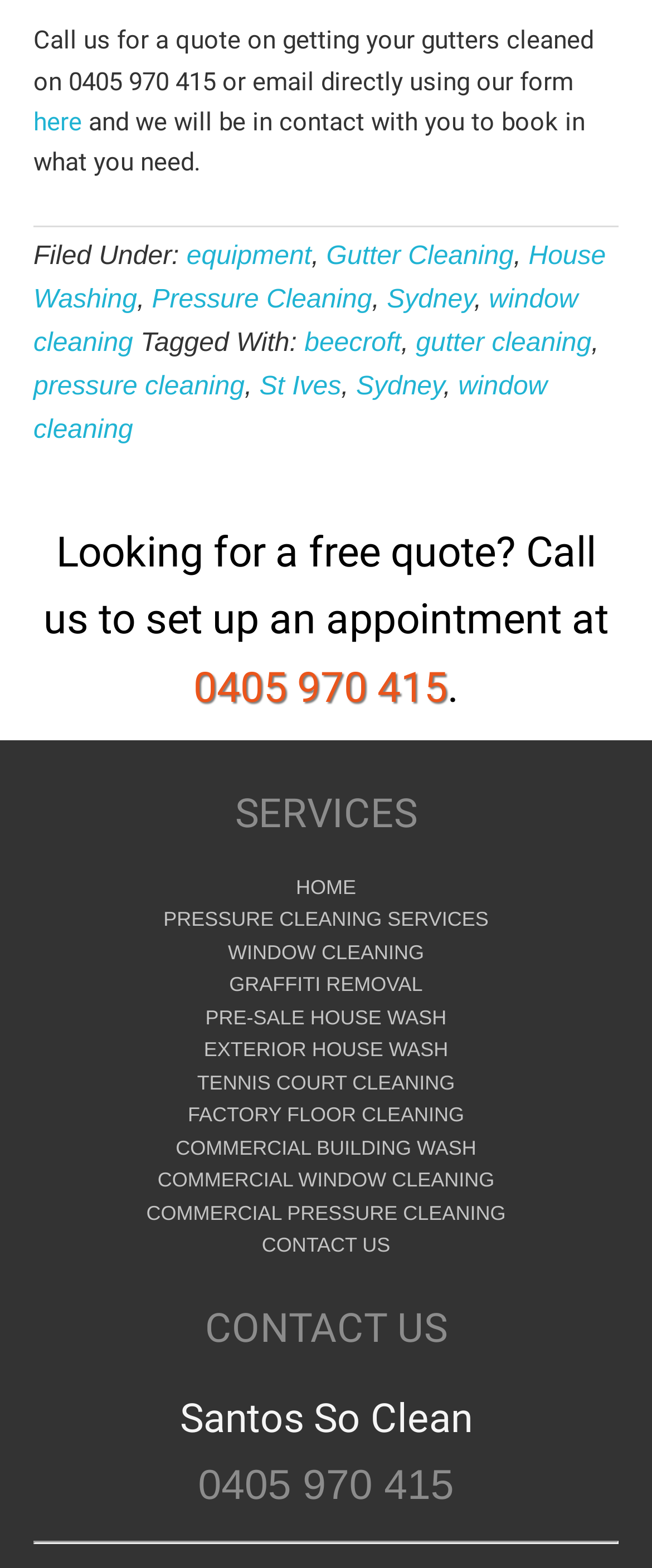Observe the image and answer the following question in detail: How can I contact Santos So Clean?

There are two ways to contact Santos So Clean mentioned on the webpage. One way is to call them at 0405 970 415, and the other way is to email them directly using the form provided on the webpage.